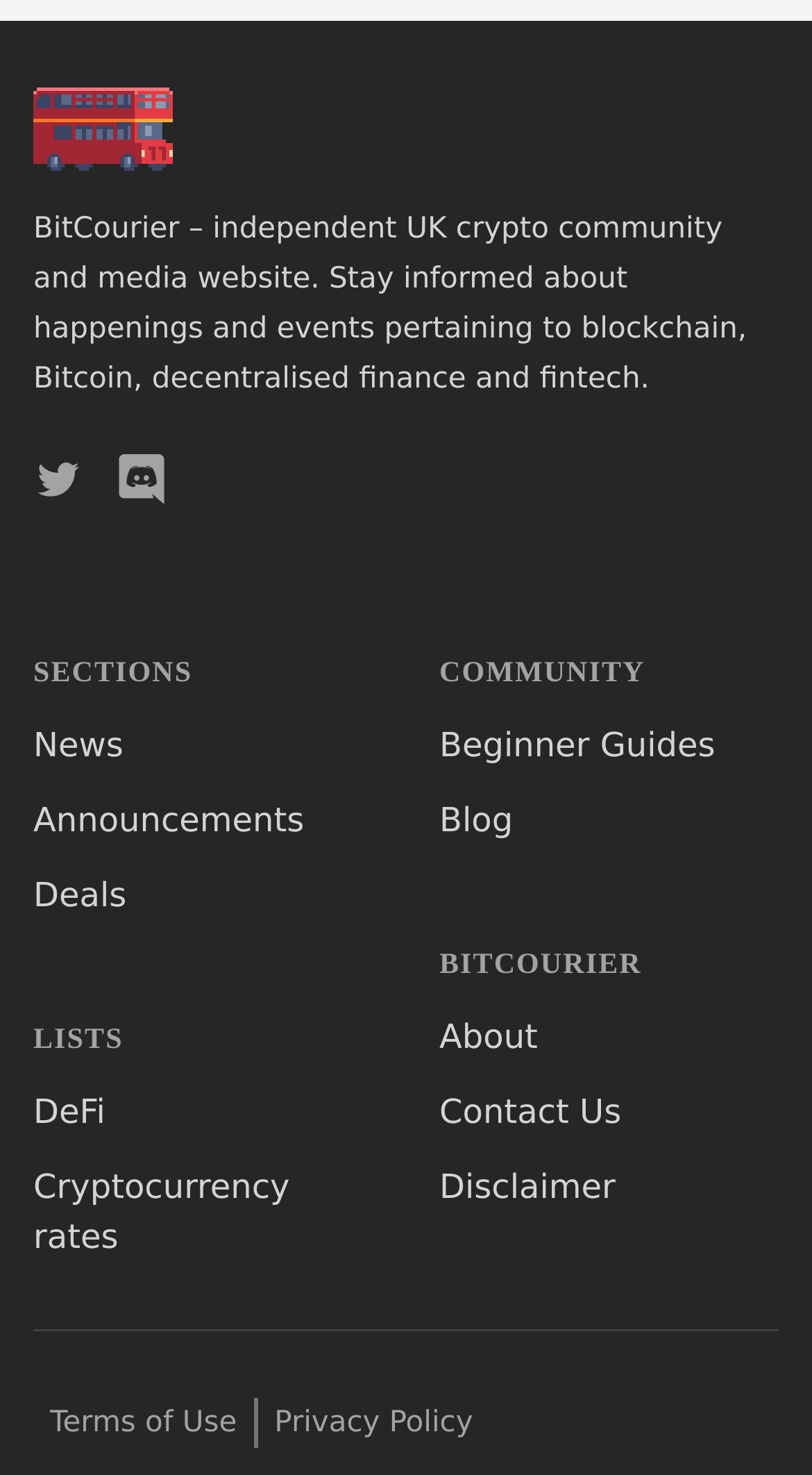Please find and report the bounding box coordinates of the element to click in order to perform the following action: "Click on 'Trouver des produits'". The coordinates should be expressed as four float numbers between 0 and 1, in the format [left, top, right, bottom].

None